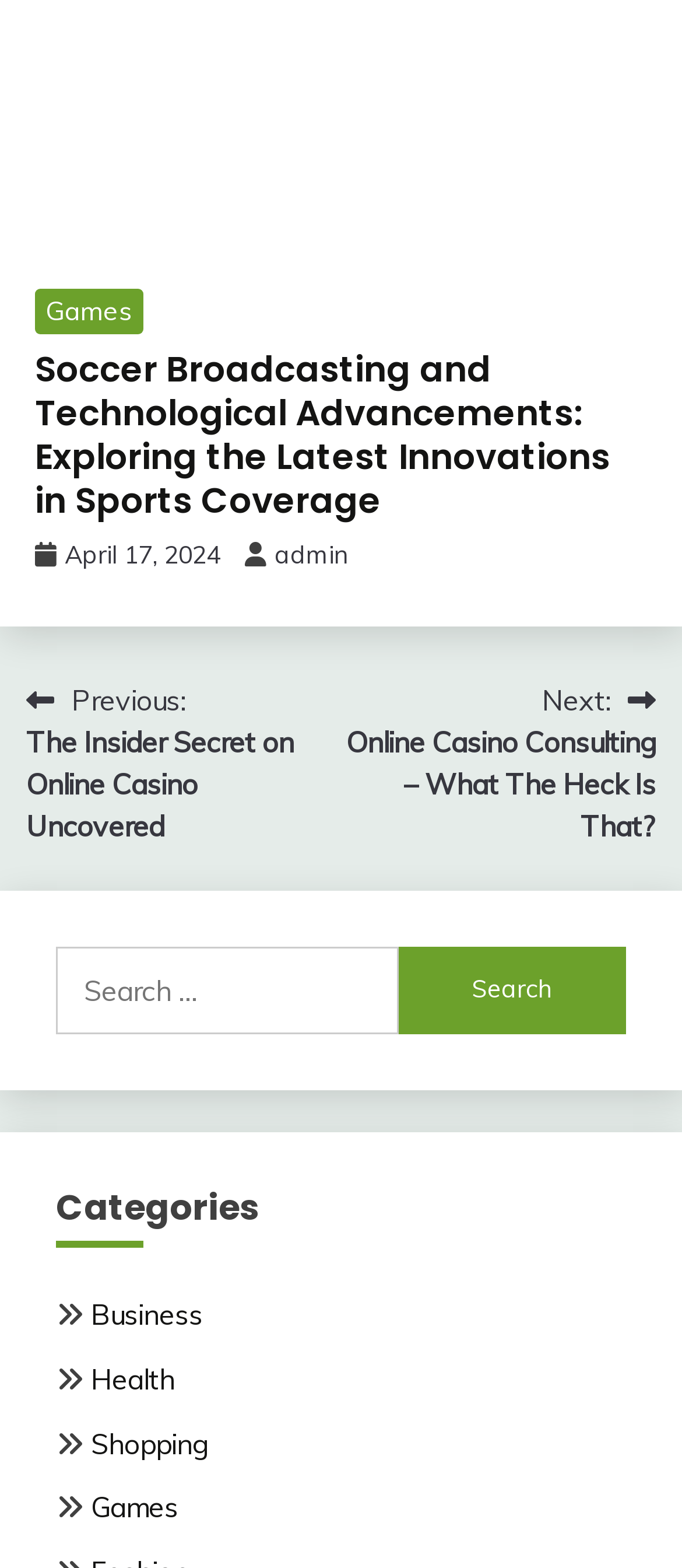Indicate the bounding box coordinates of the element that must be clicked to execute the instruction: "Read 'Return and Refund Policy'". The coordinates should be given as four float numbers between 0 and 1, i.e., [left, top, right, bottom].

None